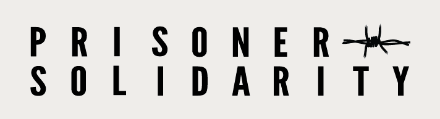What is the possible meaning of the crossed-out 'R'?
Using the picture, provide a one-word or short phrase answer.

Protest against injustices